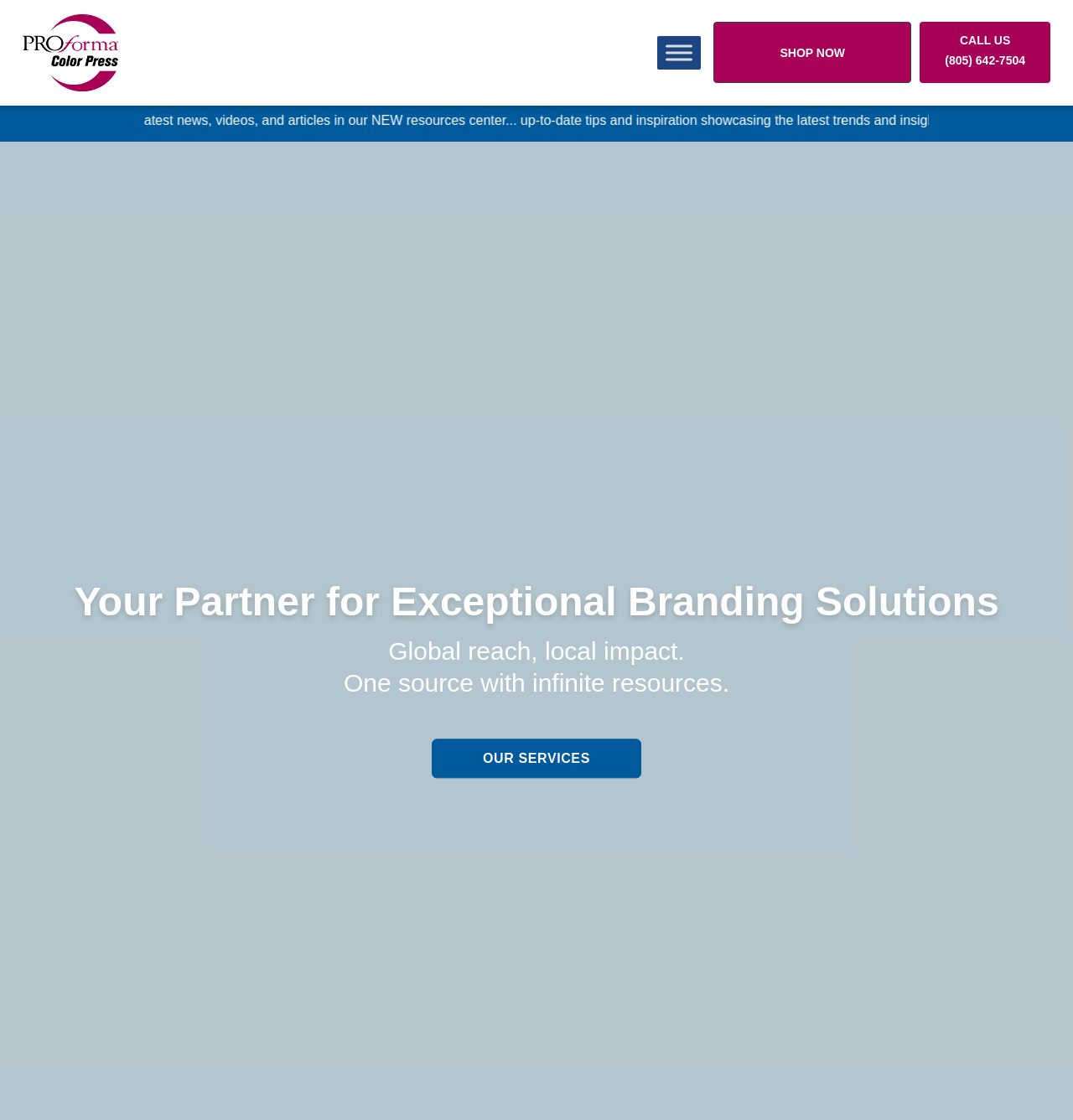What can you do by clicking 'SHOP NOW'?
Please provide a detailed and comprehensive answer to the question.

I inferred that clicking 'SHOP NOW' would allow the user to shop by looking at the link text 'SHOP NOW' which is located at the top right corner of the webpage, suggesting that it is a call-to-action to start shopping.